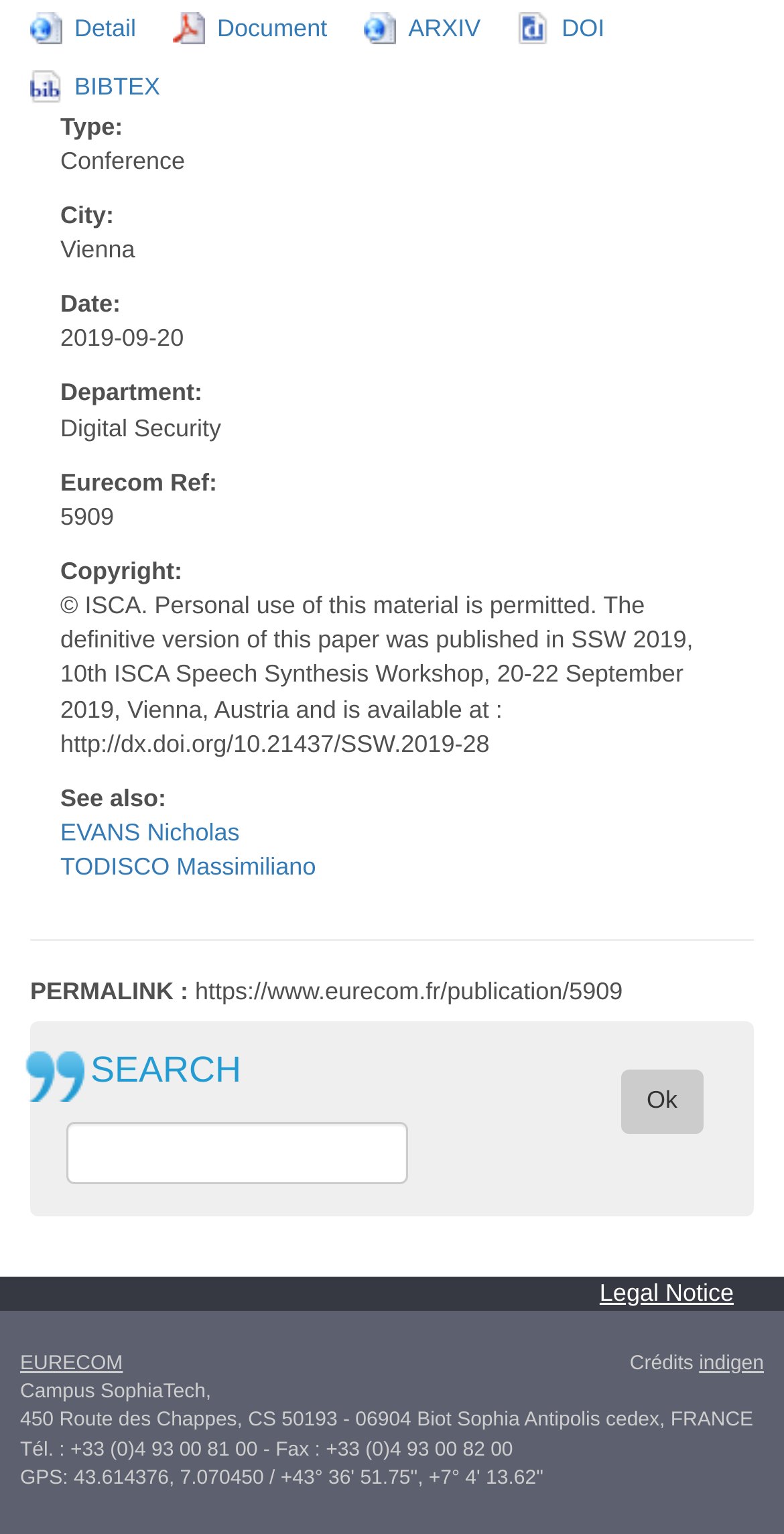Determine the bounding box coordinates of the clickable area required to perform the following instruction: "Click on the 'Detail' link". The coordinates should be represented as four float numbers between 0 and 1: [left, top, right, bottom].

[0.095, 0.01, 0.174, 0.028]